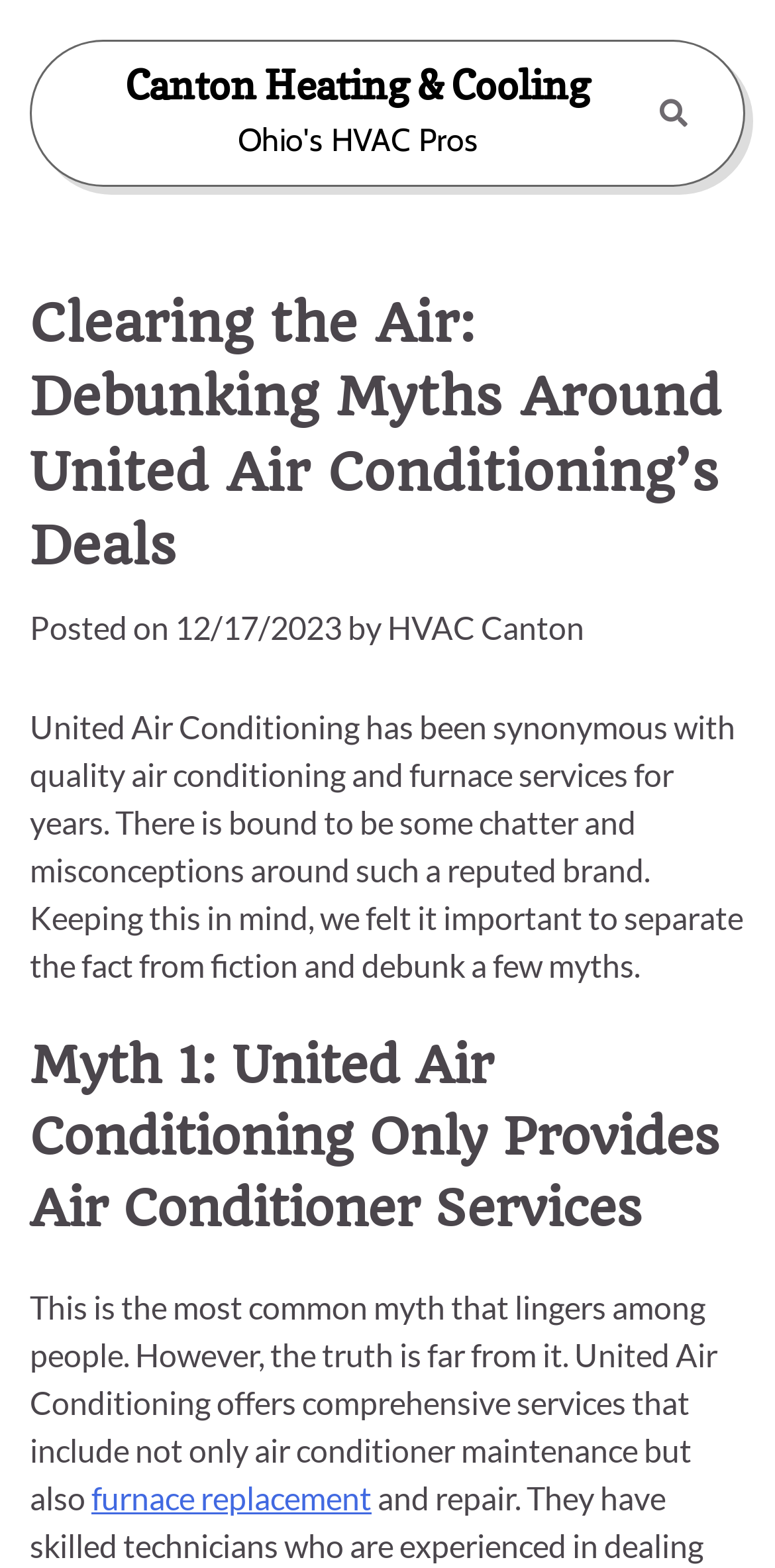Describe the entire webpage, focusing on both content and design.

The webpage is about debunking myths around United Air Conditioning's deals, specifically focusing on Canton Heating & Cooling. At the top, there is a link to "Canton Heating & Cooling" and a search icon. Below this, there is a main header that reads "Clearing the Air: Debunking Myths Around United Air Conditioning’s Deals". 

Underneath the header, there is a section that displays the posting date, "12/17/2023", and the author, "HVAC Canton". 

The main content of the webpage is divided into sections, with the first section introducing the topic of debunking myths around United Air Conditioning. This section is followed by a subheading "Myth 1: United Air Conditioning Only Provides Air Conditioner Services", which is then elaborated on in a paragraph of text. The text explains that this myth is false and that United Air Conditioning offers comprehensive services, including air conditioner maintenance and furnace replacement, which is highlighted as a link.